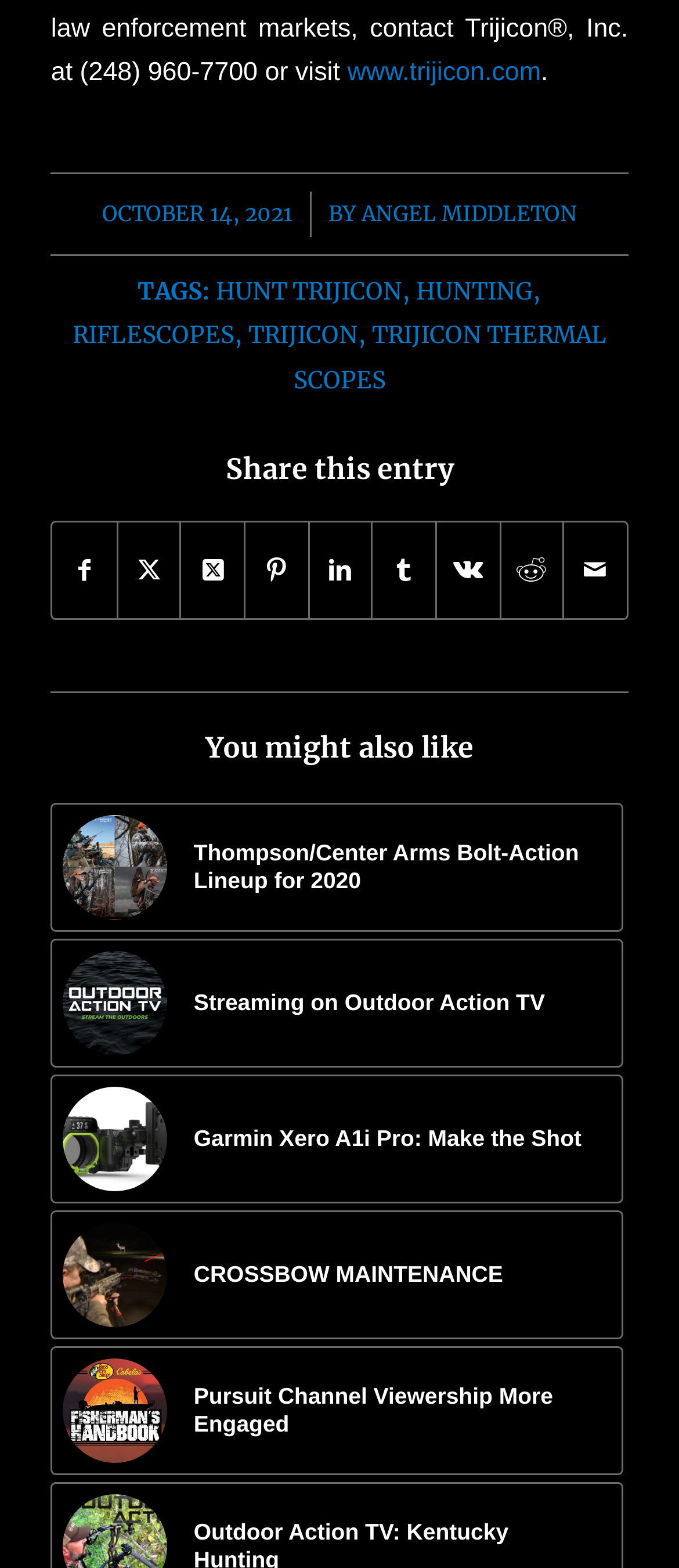Select the bounding box coordinates of the element I need to click to carry out the following instruction: "Visit Trijicon website".

[0.511, 0.037, 0.797, 0.056]